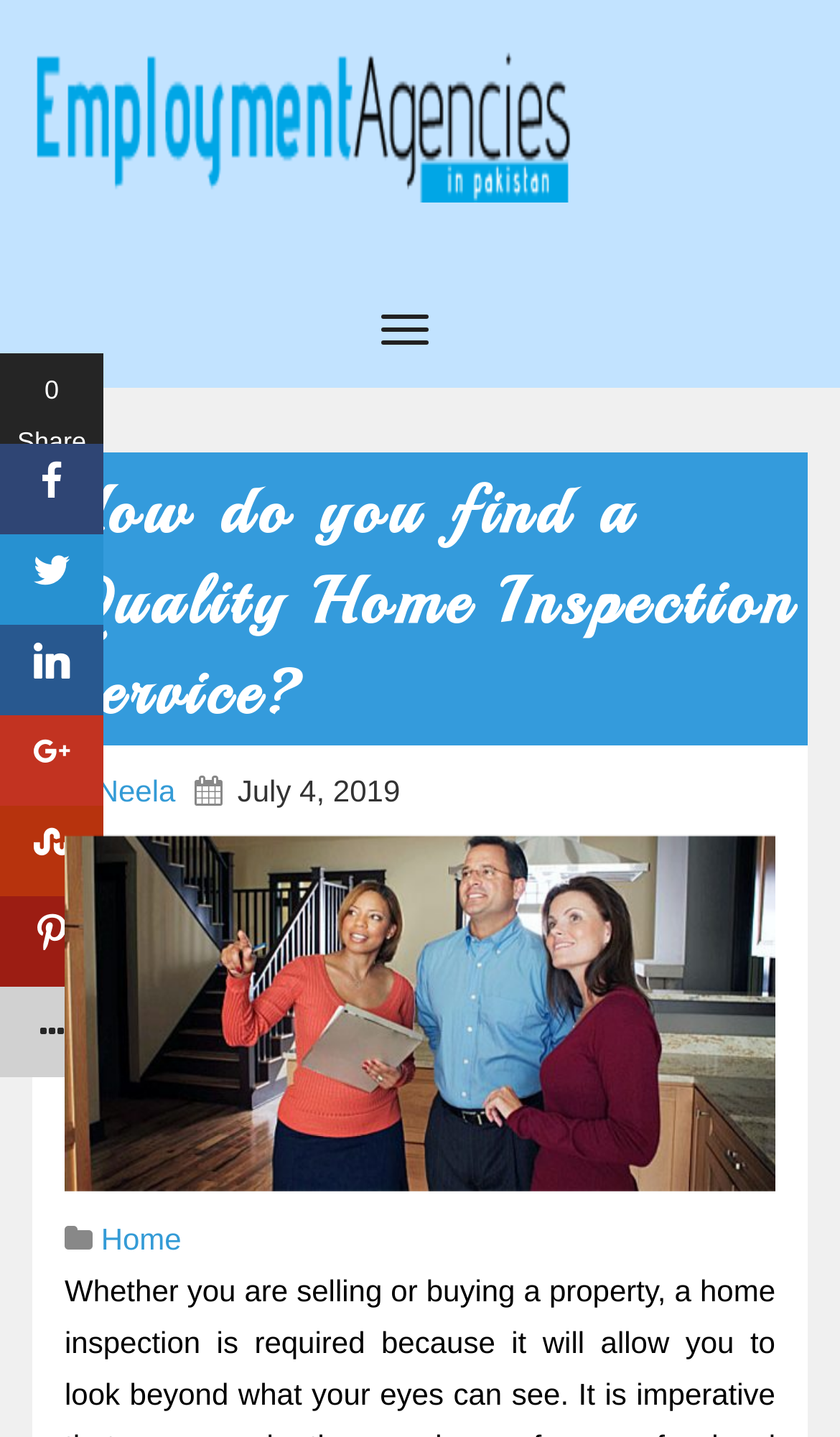What is the date of the article?
Using the image as a reference, give an elaborate response to the question.

I found the date of the article by looking at the static text element that says 'July 4, 2019' which is located below the heading 'How do you find a Quality Home Inspection Service?'.